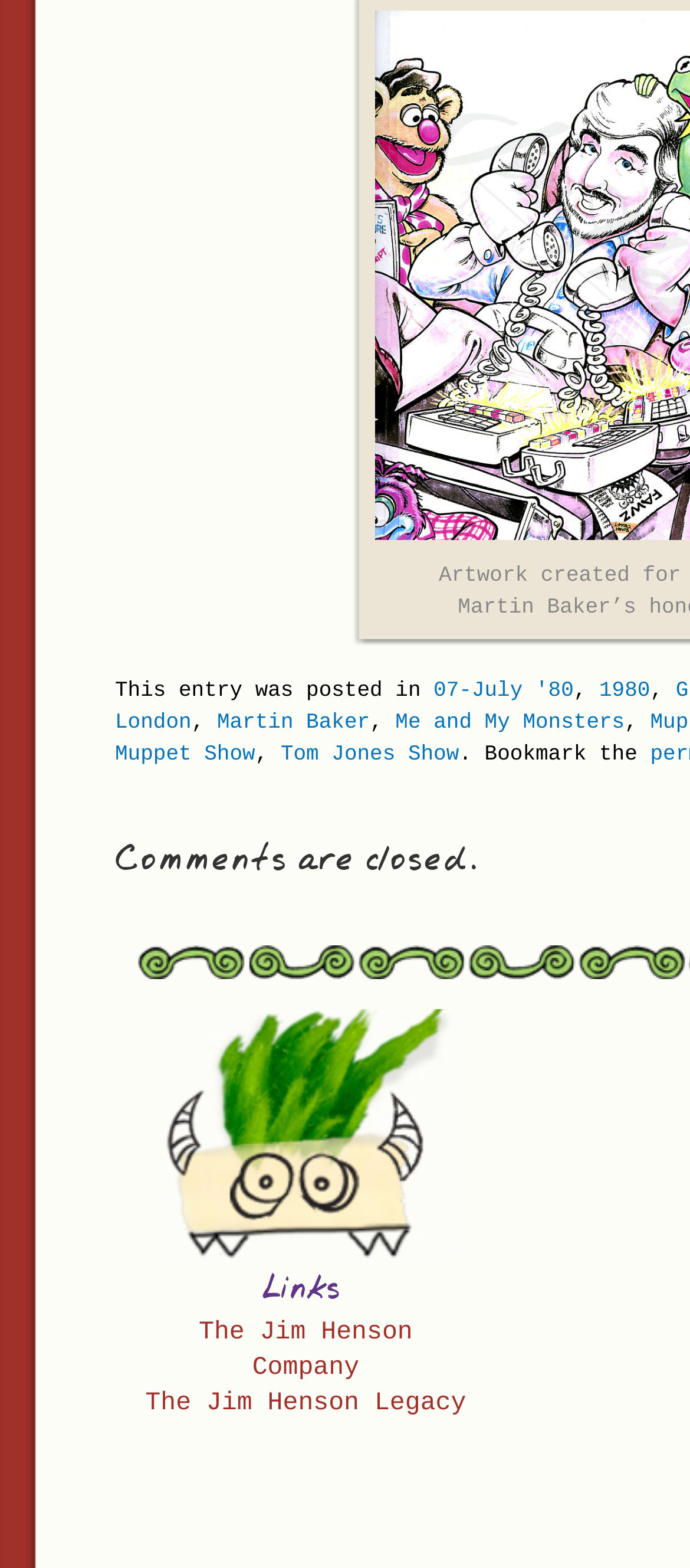Could you highlight the region that needs to be clicked to execute the instruction: "Learn about Martin Baker"?

[0.314, 0.453, 0.536, 0.469]